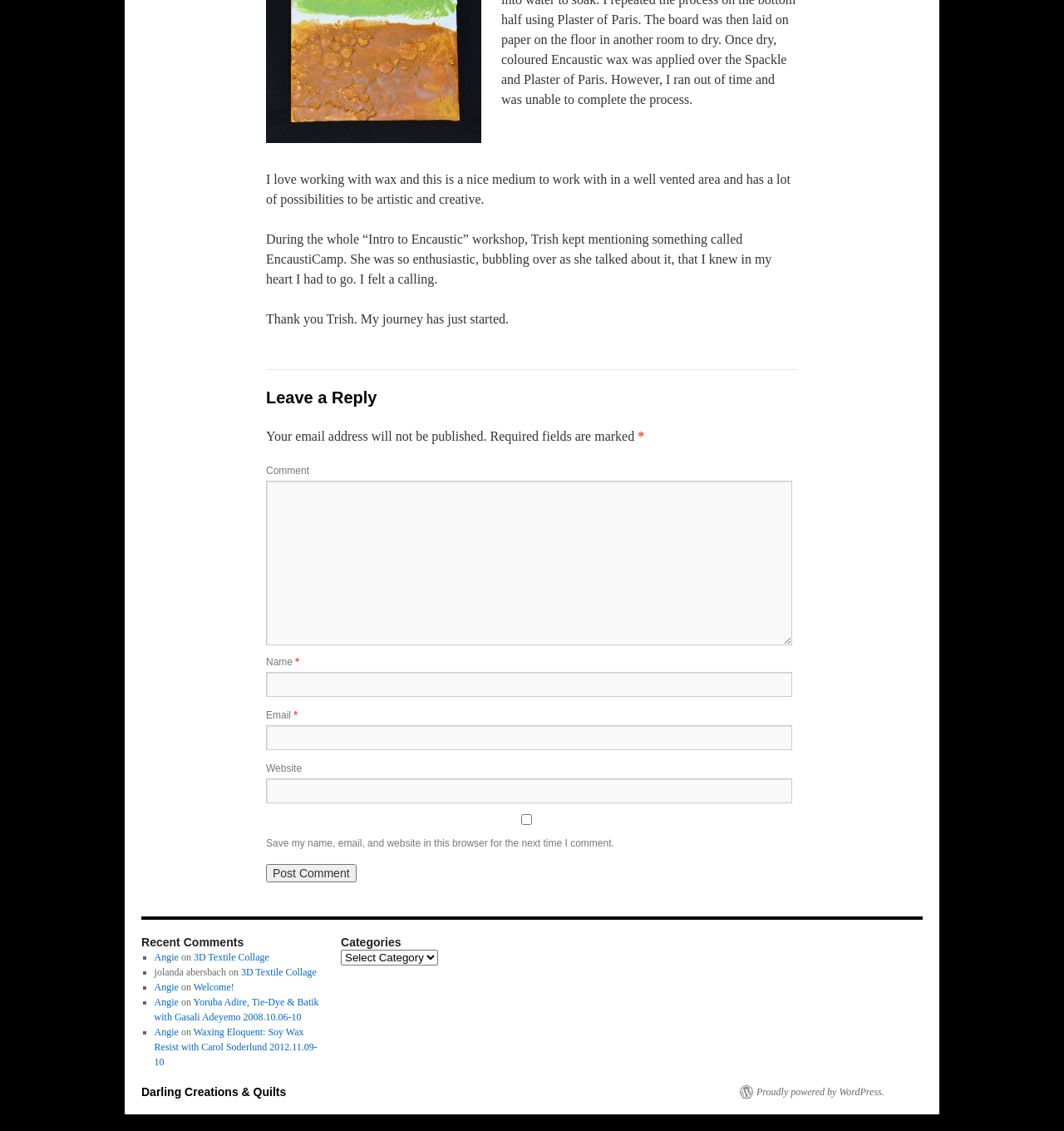Please specify the bounding box coordinates of the clickable region necessary for completing the following instruction: "Select a category". The coordinates must consist of four float numbers between 0 and 1, i.e., [left, top, right, bottom].

[0.32, 0.839, 0.412, 0.853]